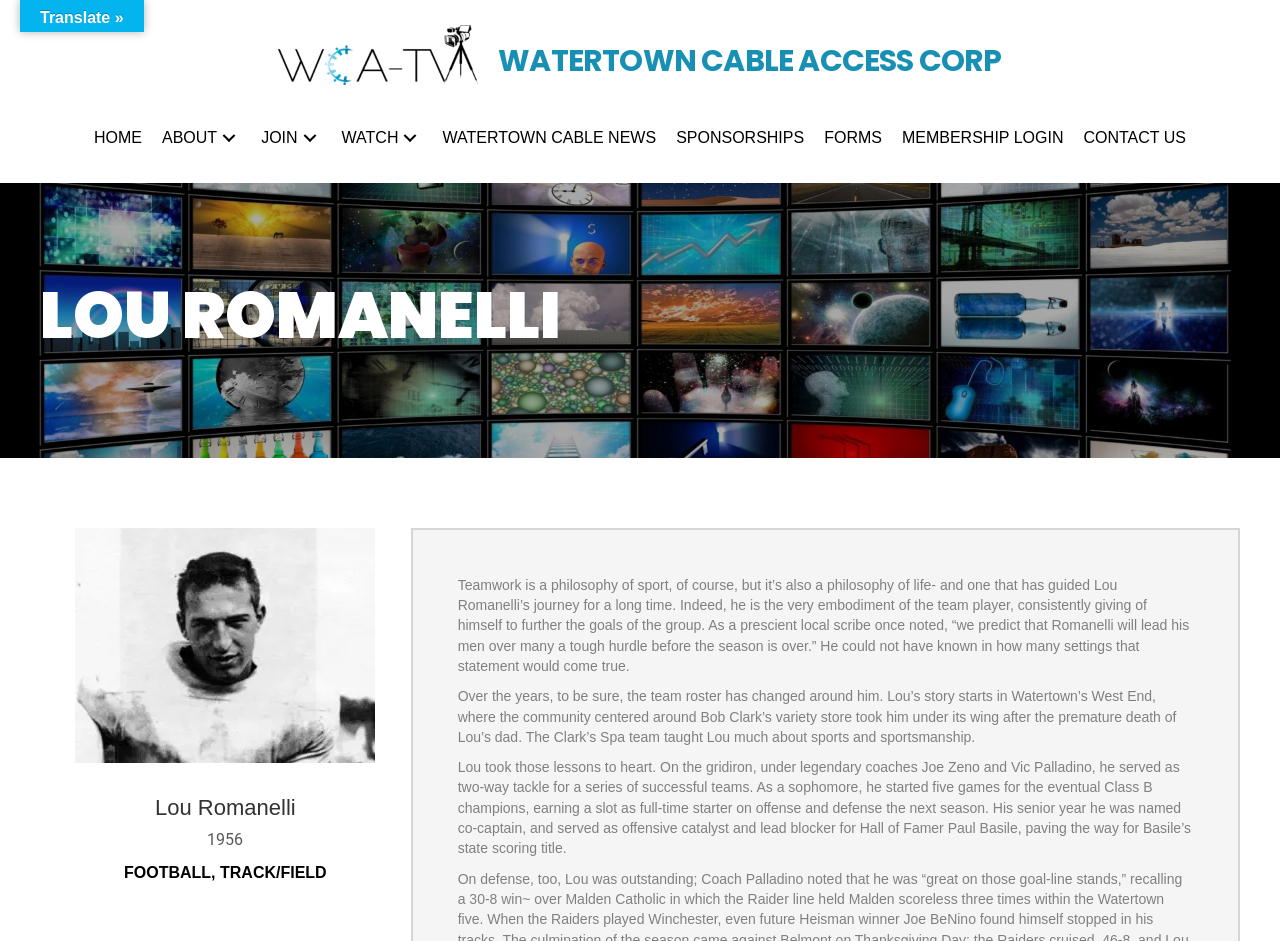Answer the question below with a single word or a brief phrase: 
What was Lou Romanelli's role in his senior year of football?

Co-captain